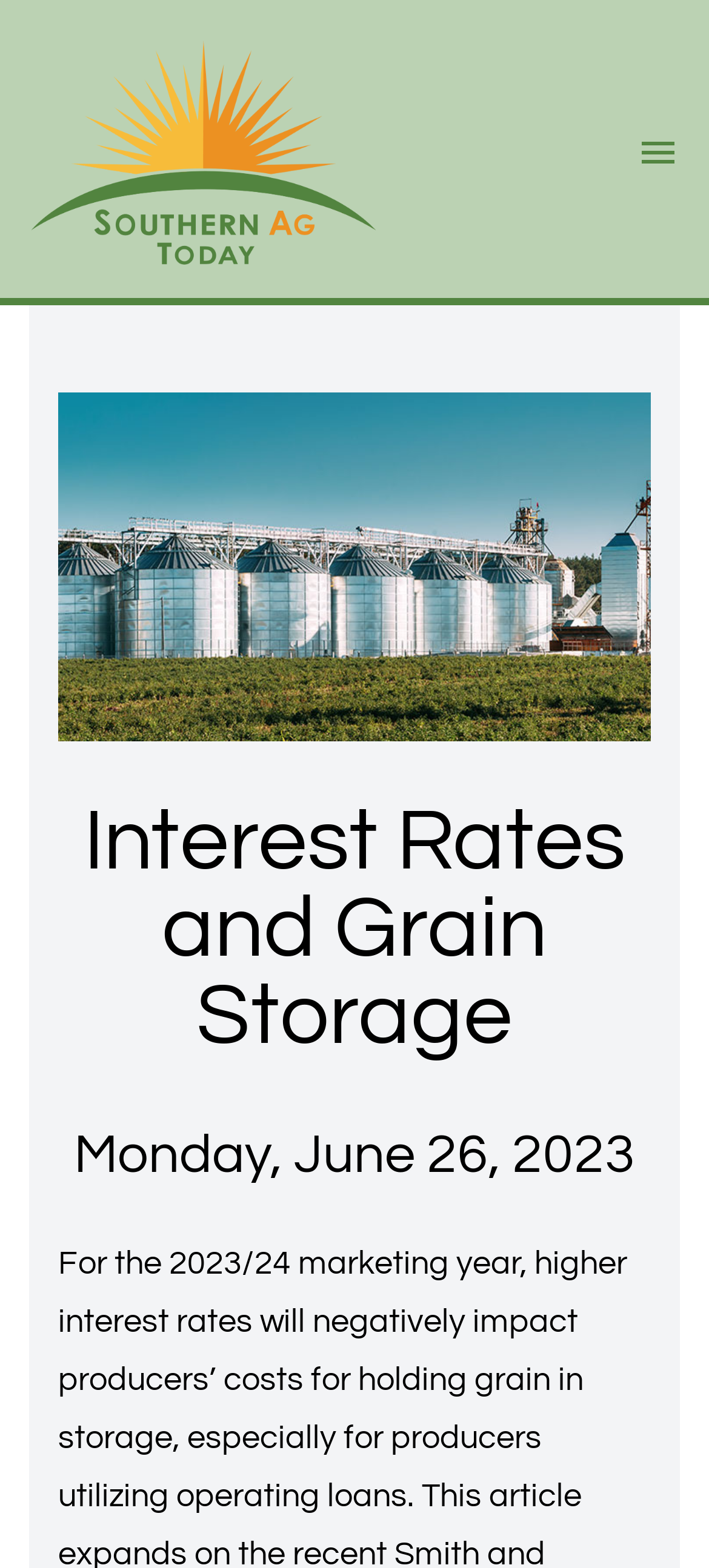What is the position of the image on the webpage?
Using the image, answer in one word or phrase.

Top-left